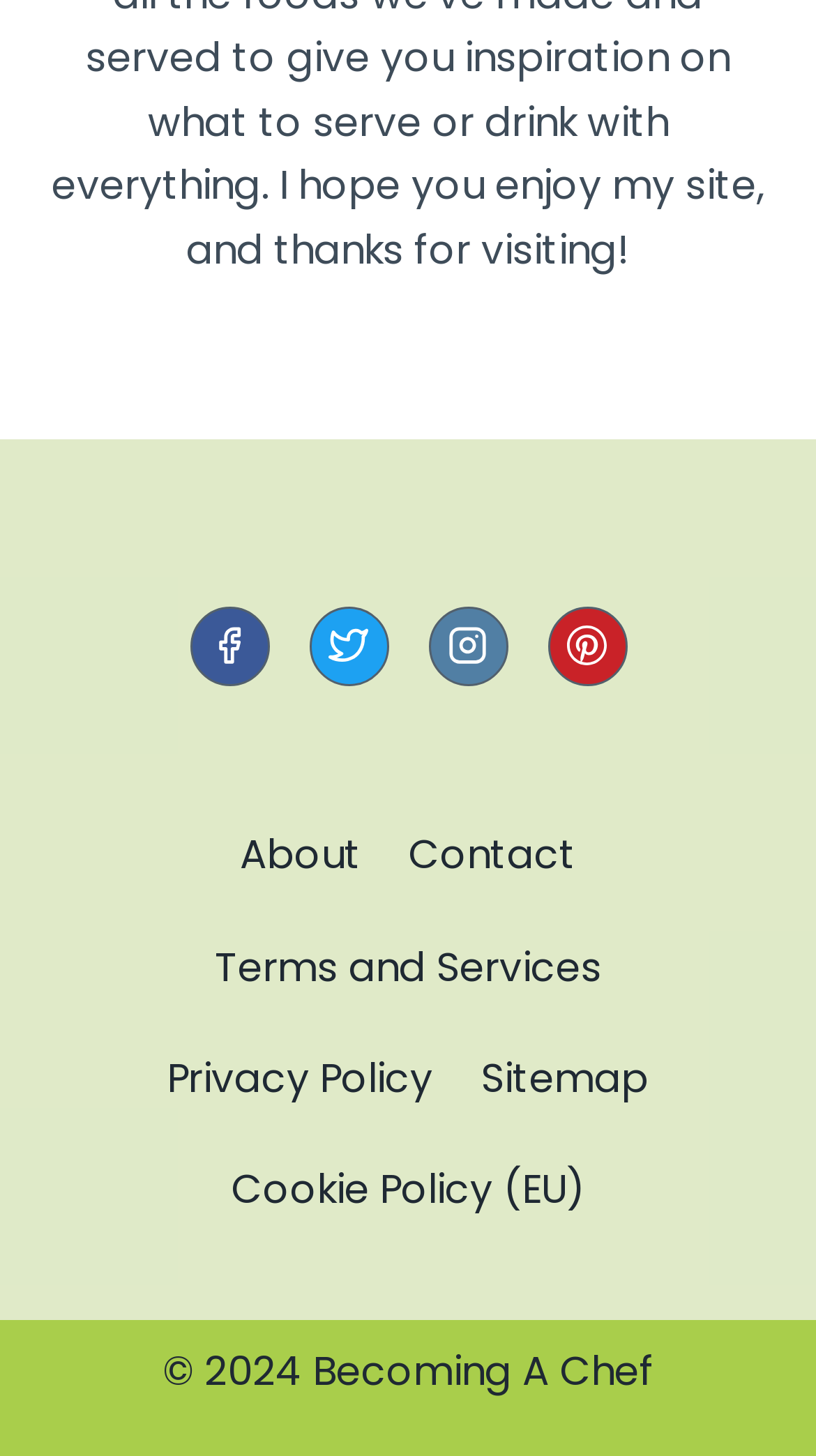Answer the question using only a single word or phrase: 
What is the copyright year of the website?

2024